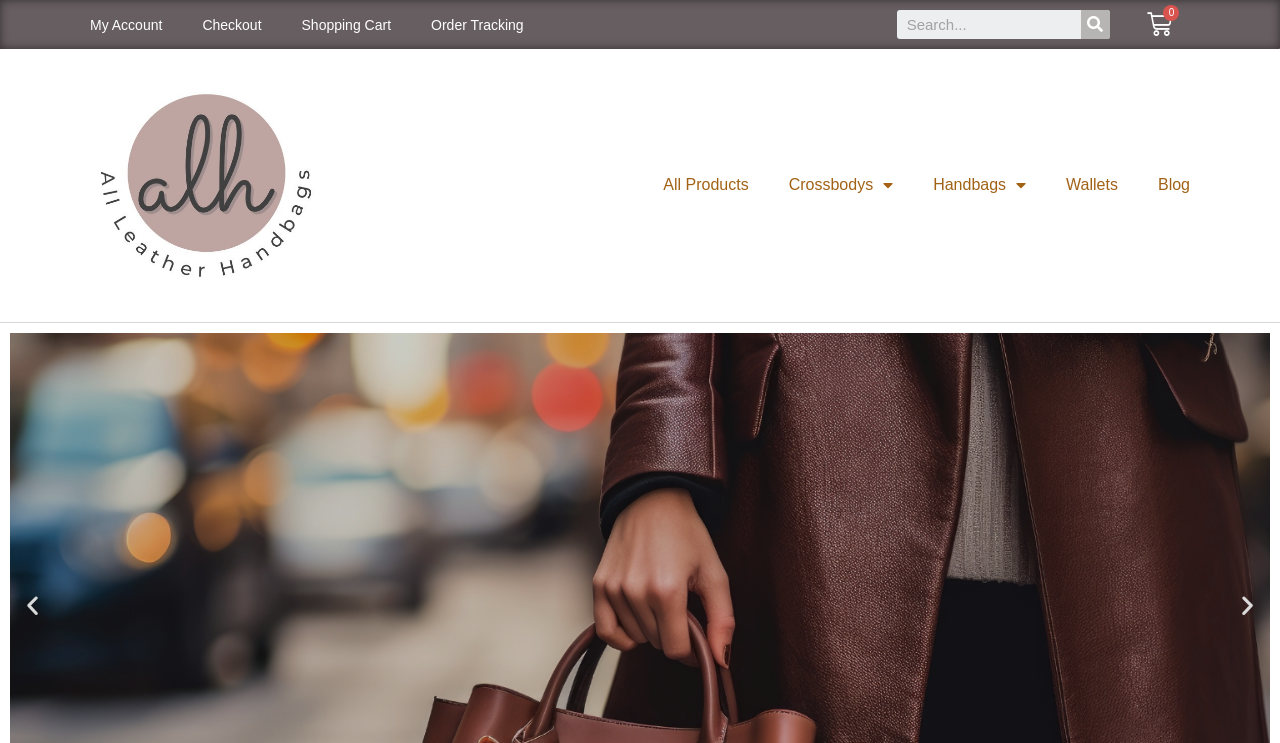Using the element description provided, determine the bounding box coordinates in the format (top-left x, top-left y, bottom-right x, bottom-right y). Ensure that all values are floating point numbers between 0 and 1. Element description: parent_node: Search name="s" placeholder="Search..." title="Search"

[0.701, 0.013, 0.845, 0.052]